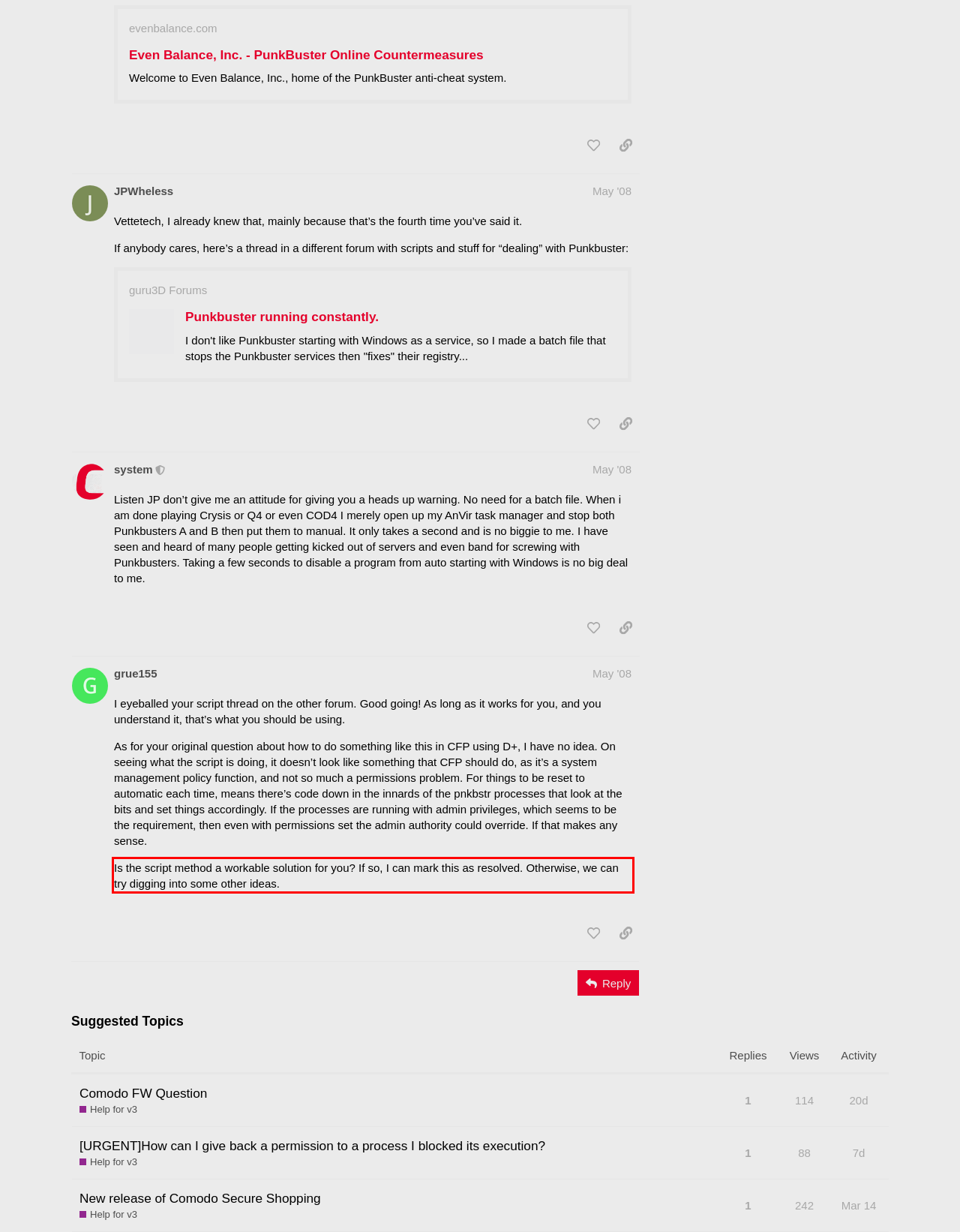You are provided with a screenshot of a webpage containing a red bounding box. Please extract the text enclosed by this red bounding box.

Is the script method a workable solution for you? If so, I can mark this as resolved. Otherwise, we can try digging into some other ideas.